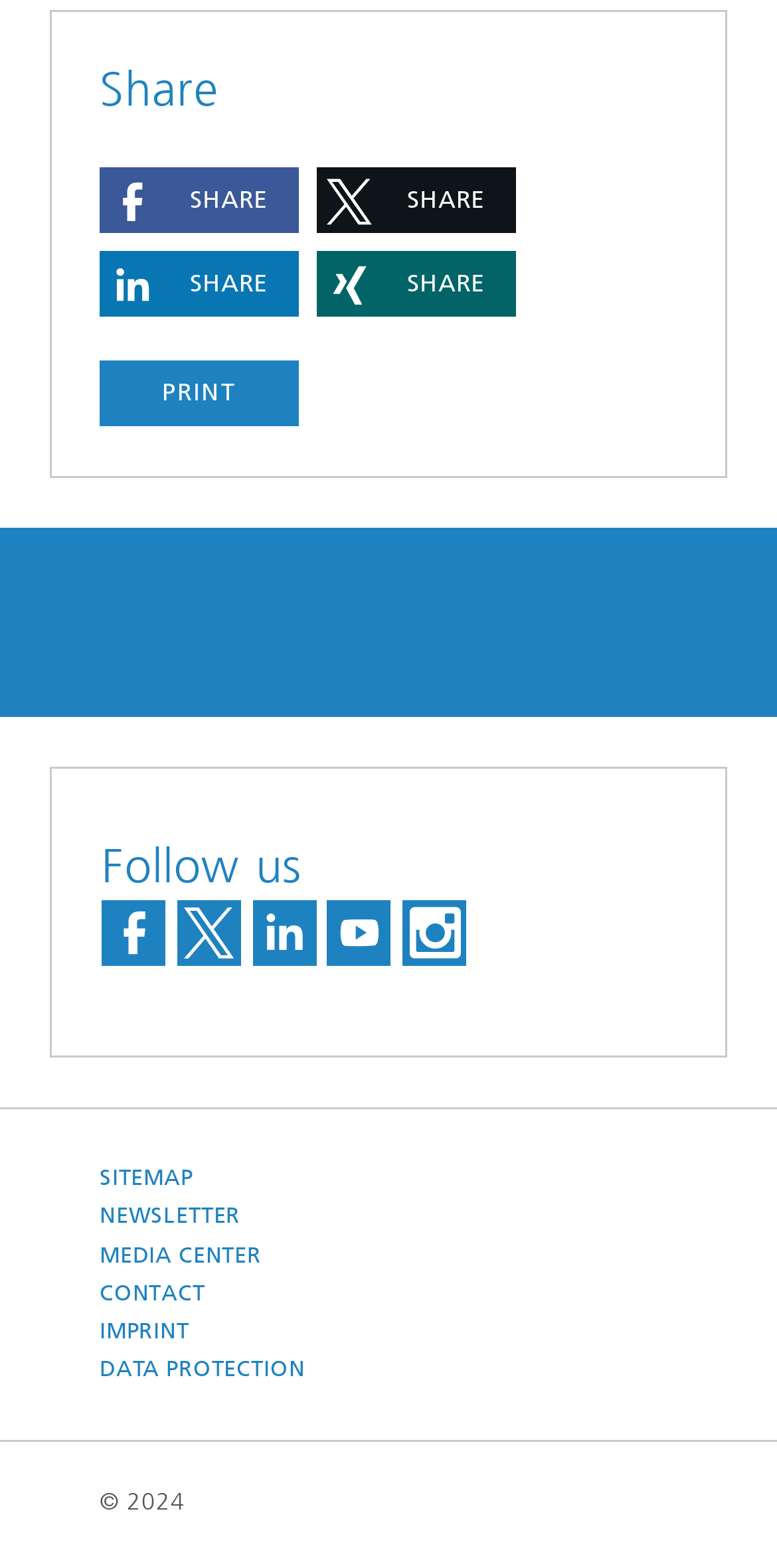Please specify the bounding box coordinates of the region to click in order to perform the following instruction: "Share on Facebook".

[0.128, 0.107, 0.385, 0.149]